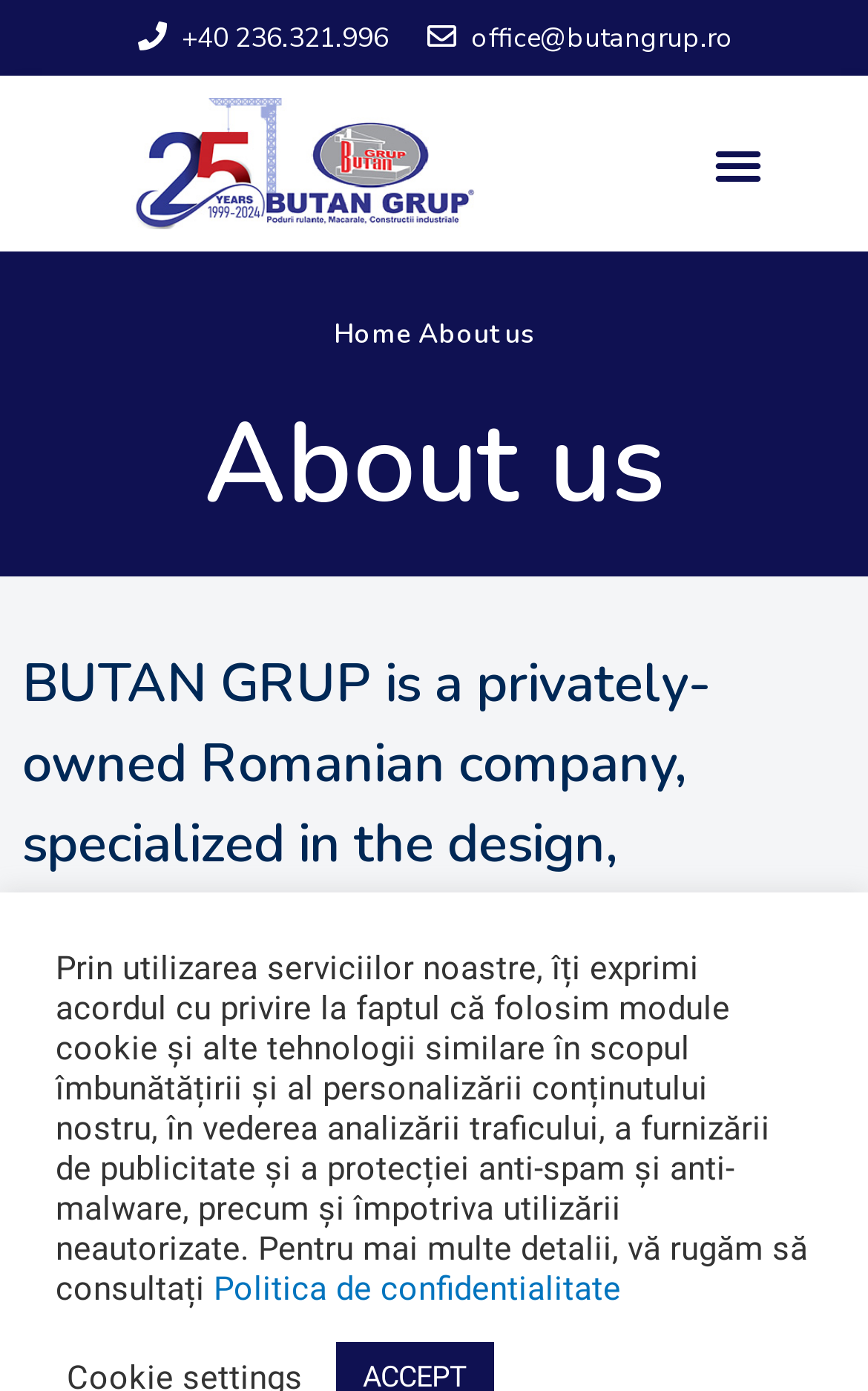Provide a short answer to the following question with just one word or phrase: What is the company's phone number?

+40 236.321.996